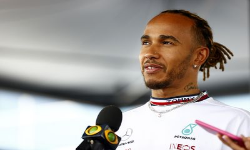Use a single word or phrase to answer the question: 
Where is the press interaction likely taking place?

at a race event